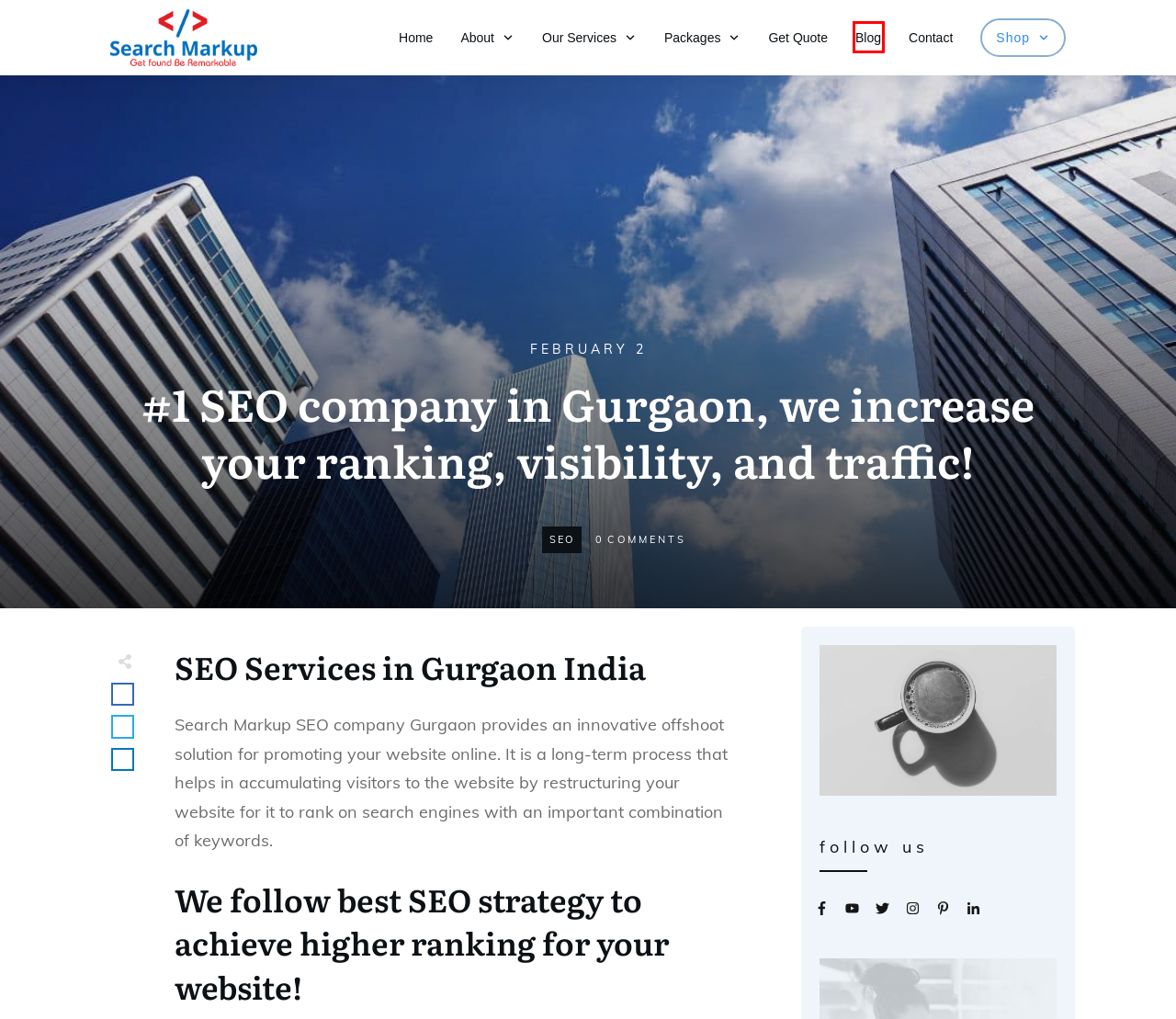You have a screenshot of a webpage with a red rectangle bounding box around a UI element. Choose the best description that matches the new page after clicking the element within the bounding box. The candidate descriptions are:
A. Buy Digital Marketing Services | Search Markup
B. Mumbai | Search Markup
C. Medicine Marketing Best Ways for Doctors to Market Their Medical Services
D. Blog on Digital Marketing Services & Solutions by Search Markup
E. SEO | Search Markup
F. Digital Marketing Agency for SEO Services, PPC Marketing, & Social Media
G. Contact Search Markup for SEO, PPC Ads & Content Marketing Work in Delhi-NCR, India
H. Instagram for Business: Growth Strategies, E-commerce, and Future Trends for 2024

D